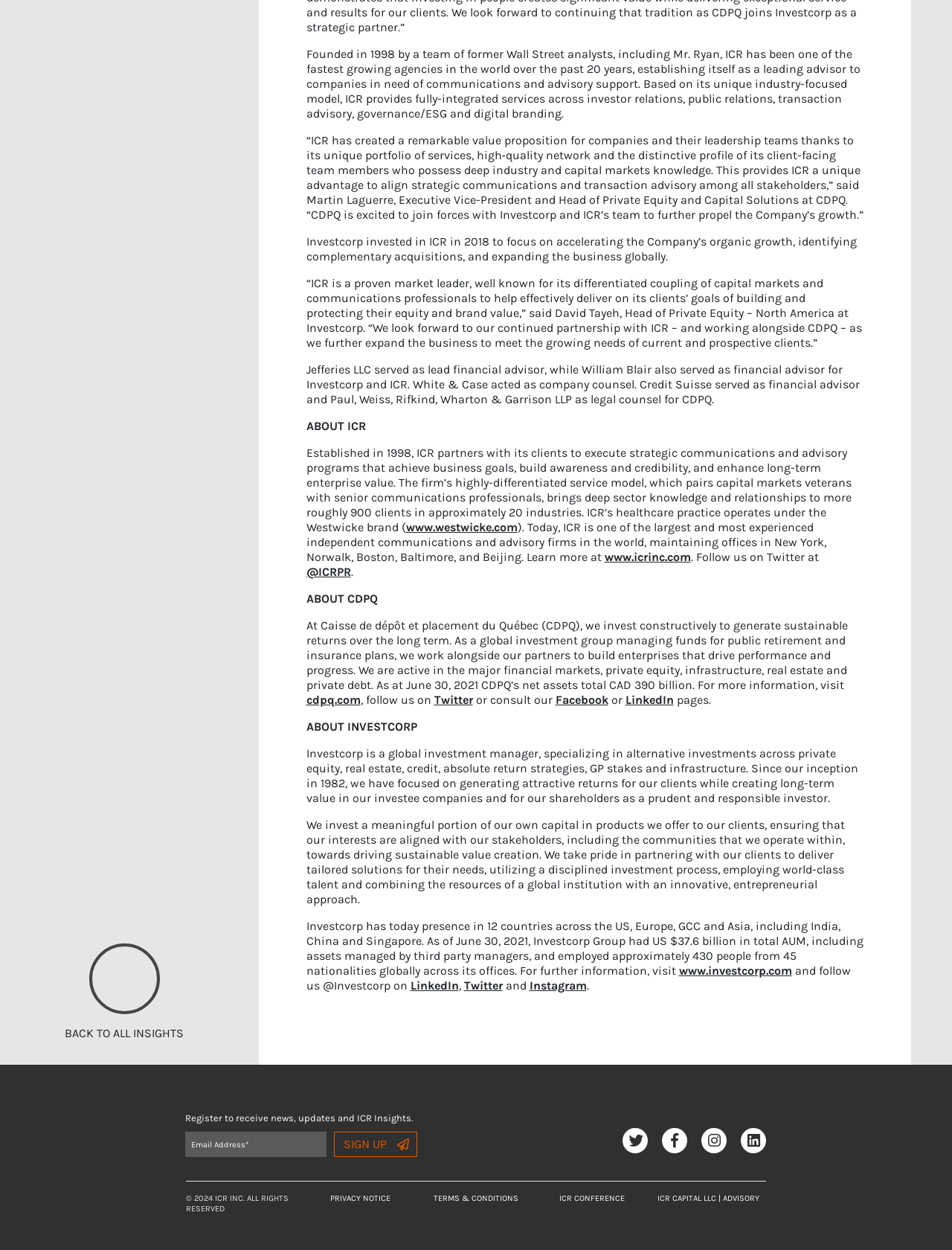Locate and provide the bounding box coordinates for the HTML element that matches this description: "ICR Capital LLC | Advisory".

[0.69, 0.955, 0.797, 0.963]